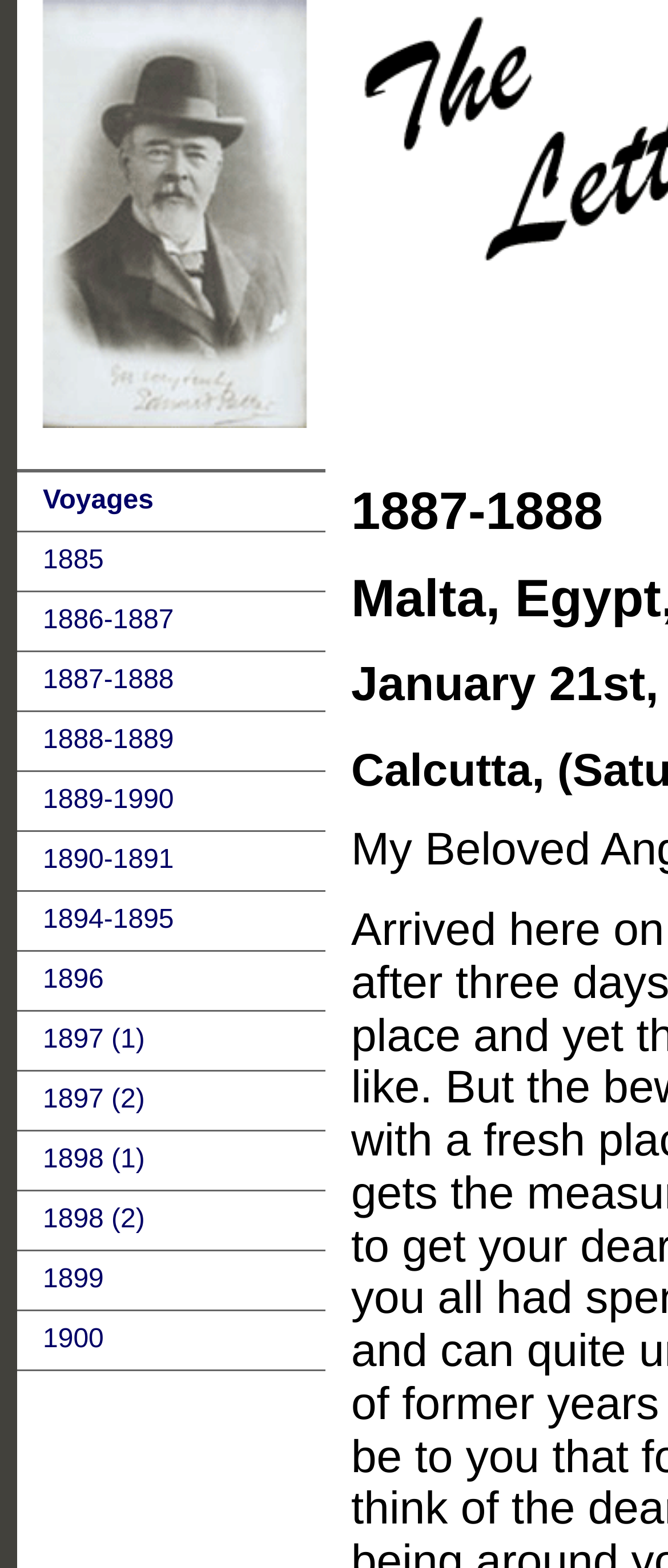Provide a short, one-word or phrase answer to the question below:
How many links are on the webpage?

19